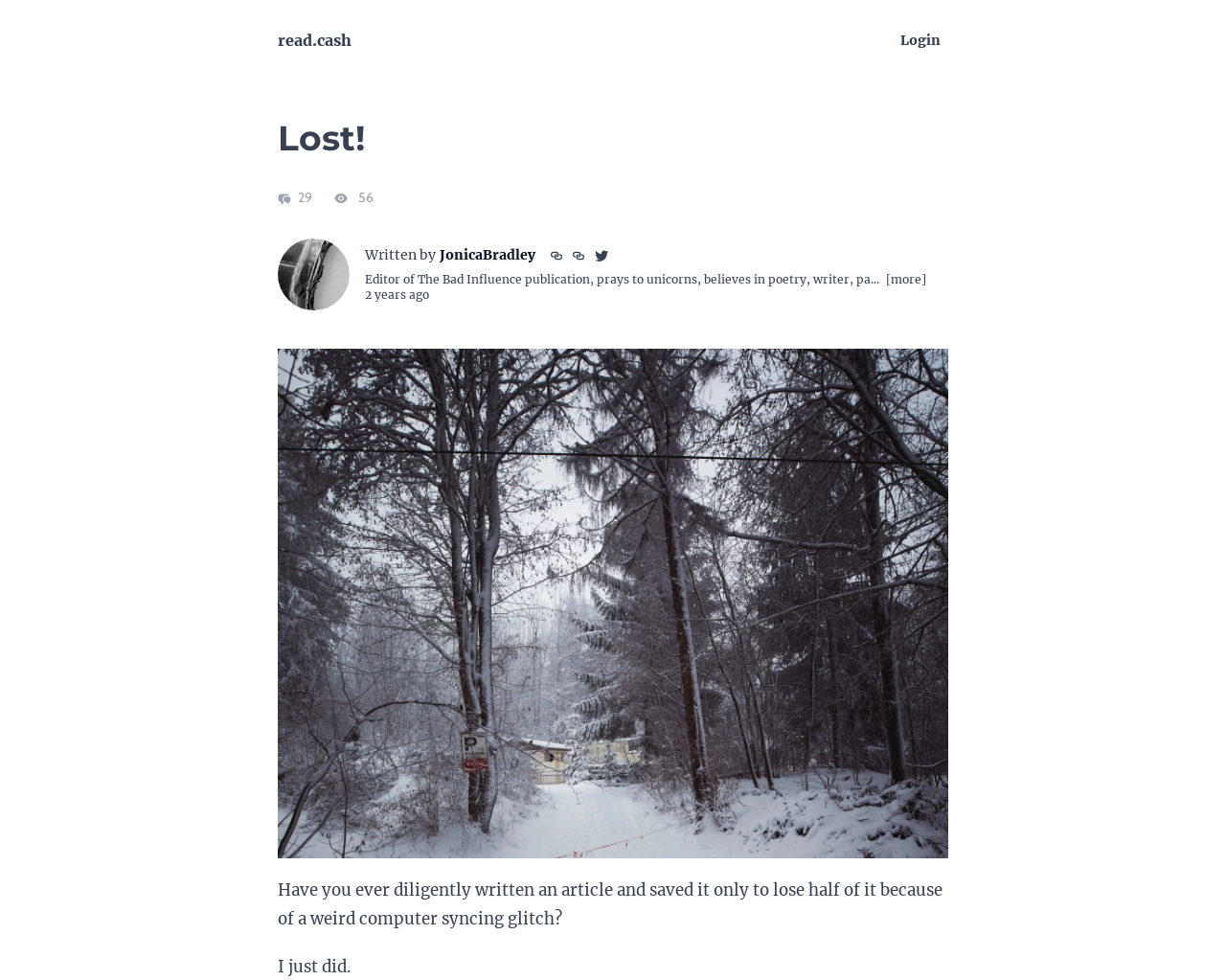What is the publication of the author?
Answer briefly with a single word or phrase based on the image.

The Bad Influence